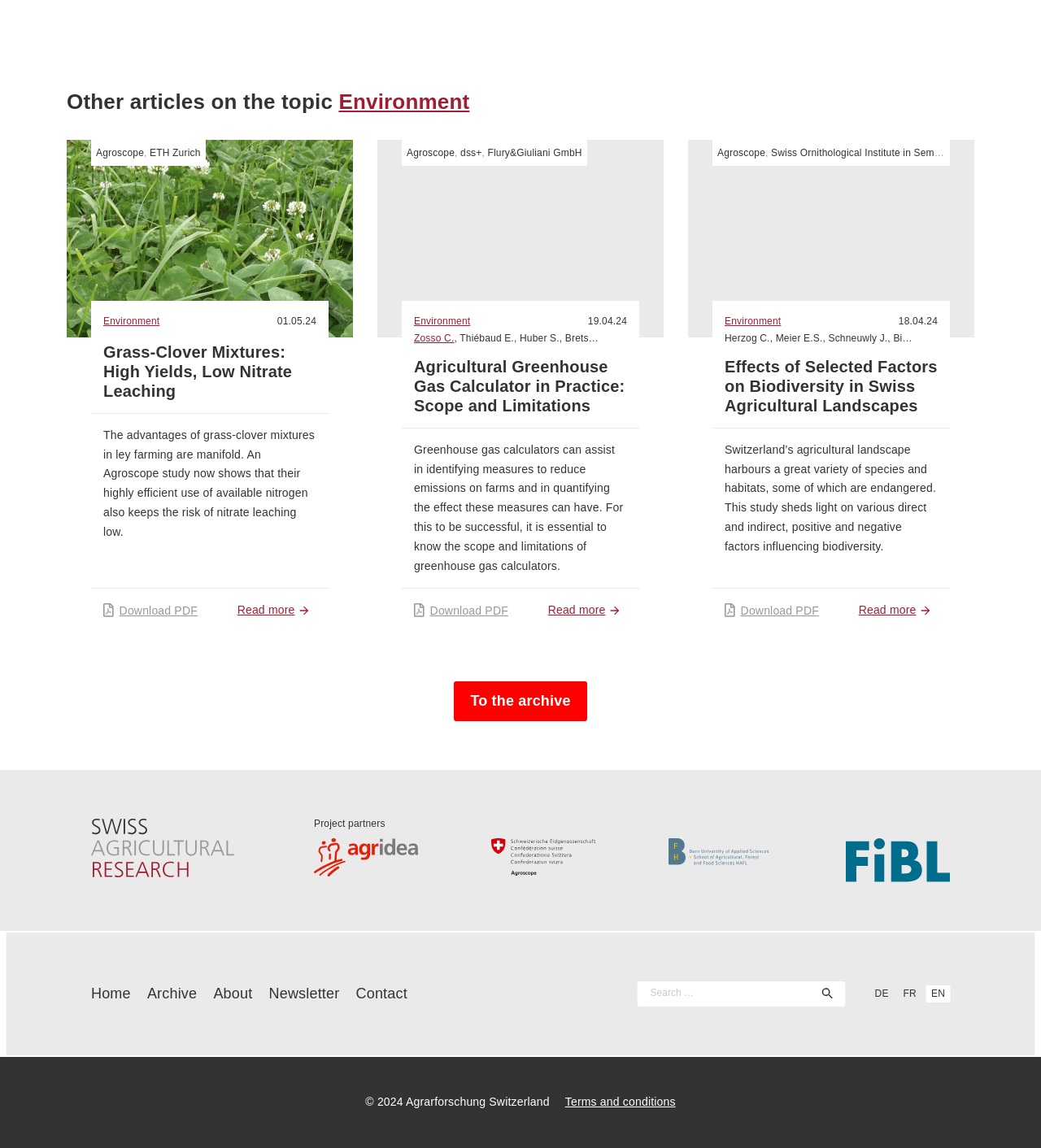Please locate the bounding box coordinates of the region I need to click to follow this instruction: "Read more about Effects of Selected Factors on Biodiversity".

[0.825, 0.524, 0.901, 0.541]